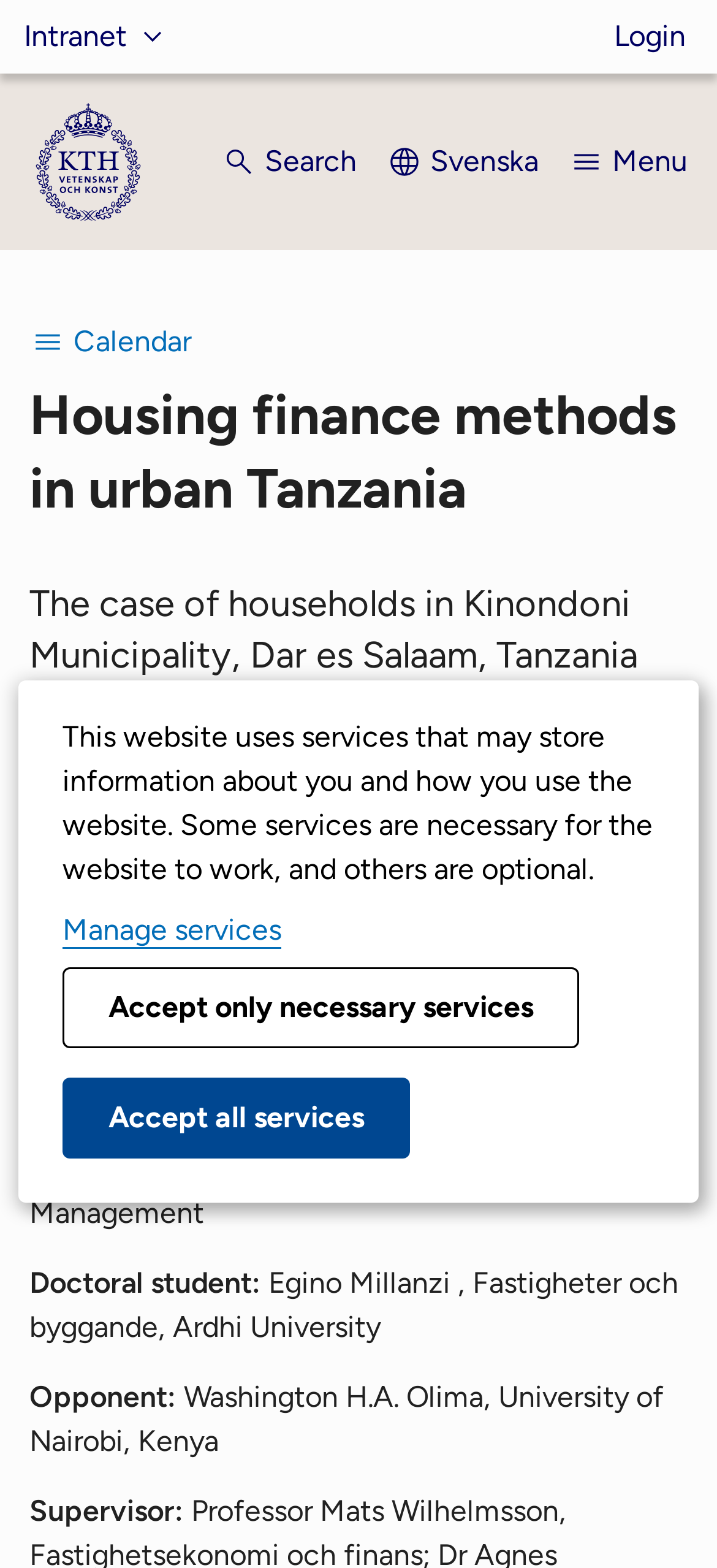Find the bounding box coordinates of the area that needs to be clicked in order to achieve the following instruction: "Open the menu". The coordinates should be specified as four float numbers between 0 and 1, i.e., [left, top, right, bottom].

[0.792, 0.08, 0.959, 0.127]